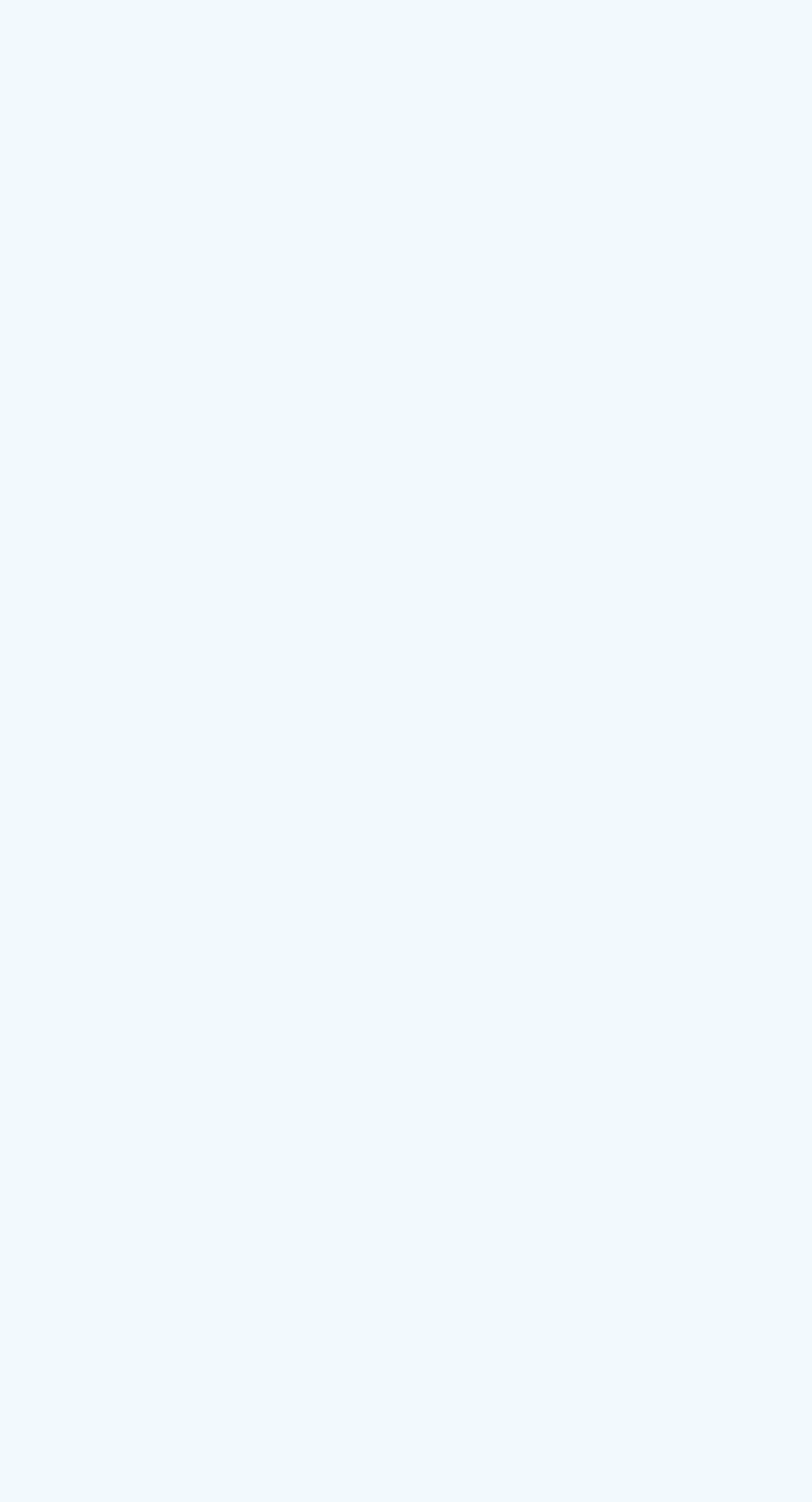Locate the bounding box for the described UI element: "API Security Scanning". Ensure the coordinates are four float numbers between 0 and 1, formatted as [left, top, right, bottom].

[0.092, 0.075, 0.908, 0.105]